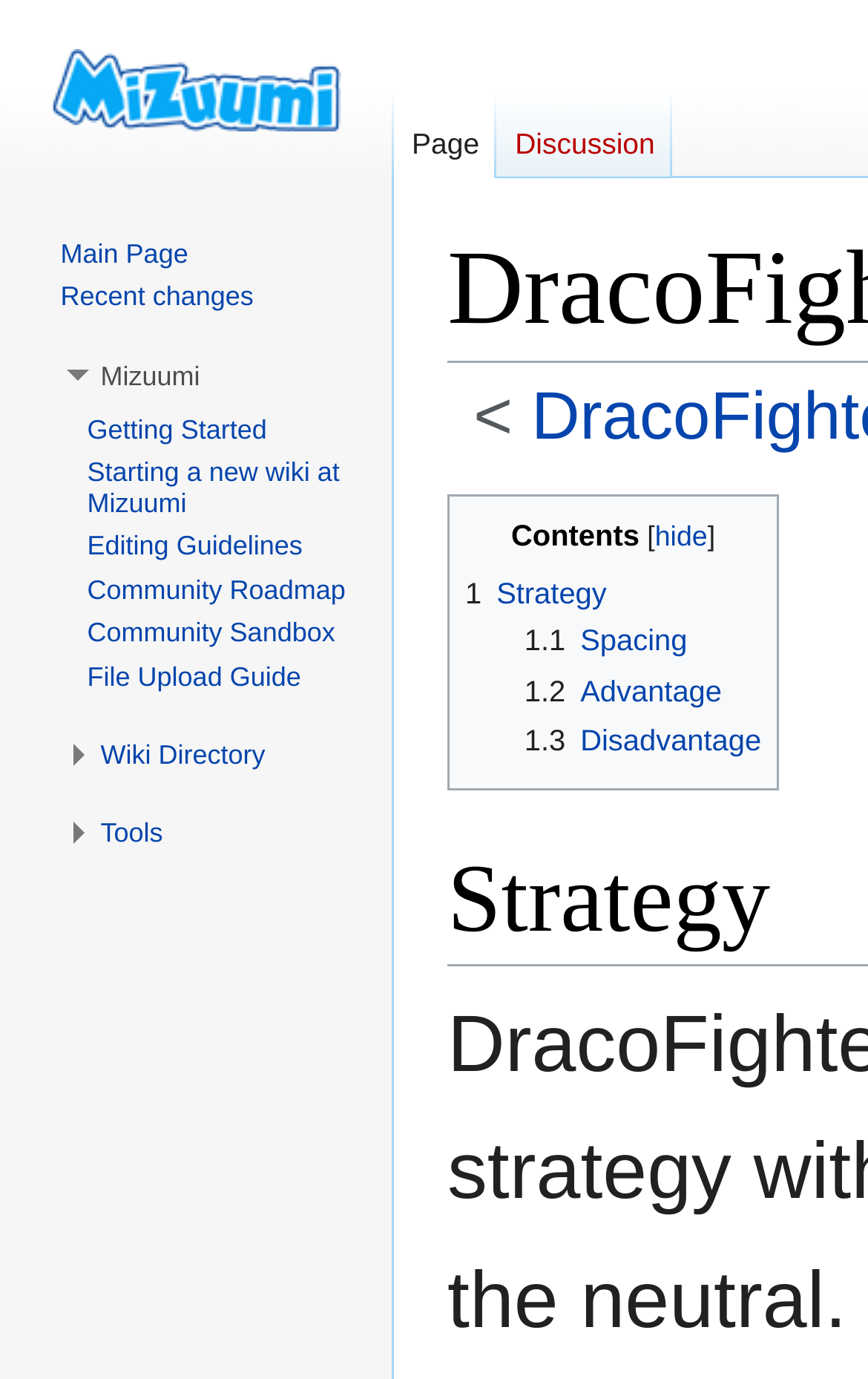Locate the coordinates of the bounding box for the clickable region that fulfills this instruction: "Go to page".

[0.454, 0.065, 0.573, 0.129]